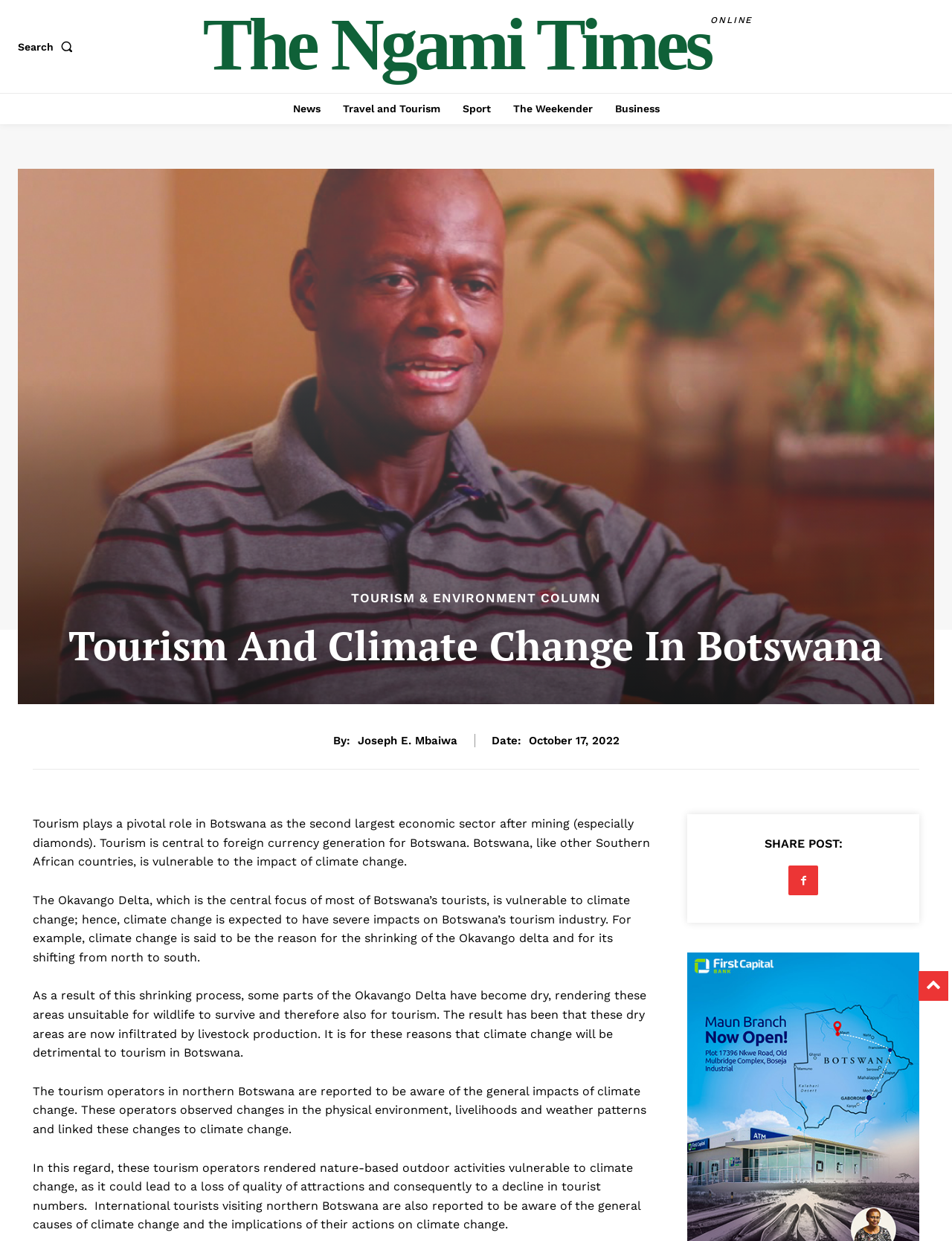Respond to the following question with a brief word or phrase:
Who wrote the article 'Tourism And Climate Change In Botswana'?

Joseph E. Mbaiwa